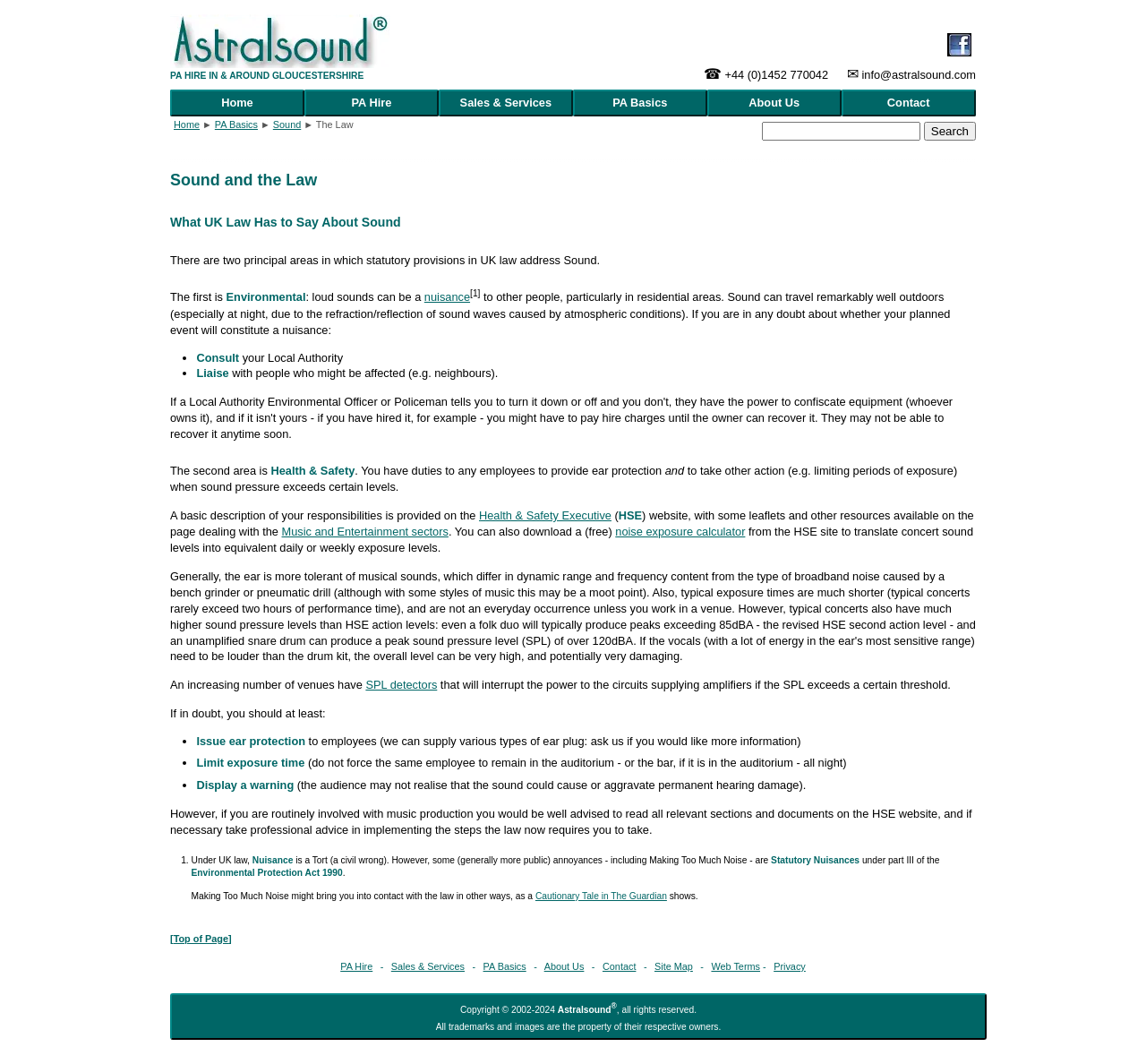What is the purpose of SPL detectors in venues?
Analyze the image and provide a thorough answer to the question.

The webpage mentions that some venues have SPL detectors that will interrupt the power to the circuits supplying amplifiers if the SPL exceeds a certain threshold. This information is obtained from the StaticText element with ID 68, which describes the function of SPL detectors.